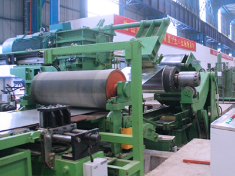Provide a short answer using a single word or phrase for the following question: 
What is the purpose of the mechanical components?

Facilitate the rolling process